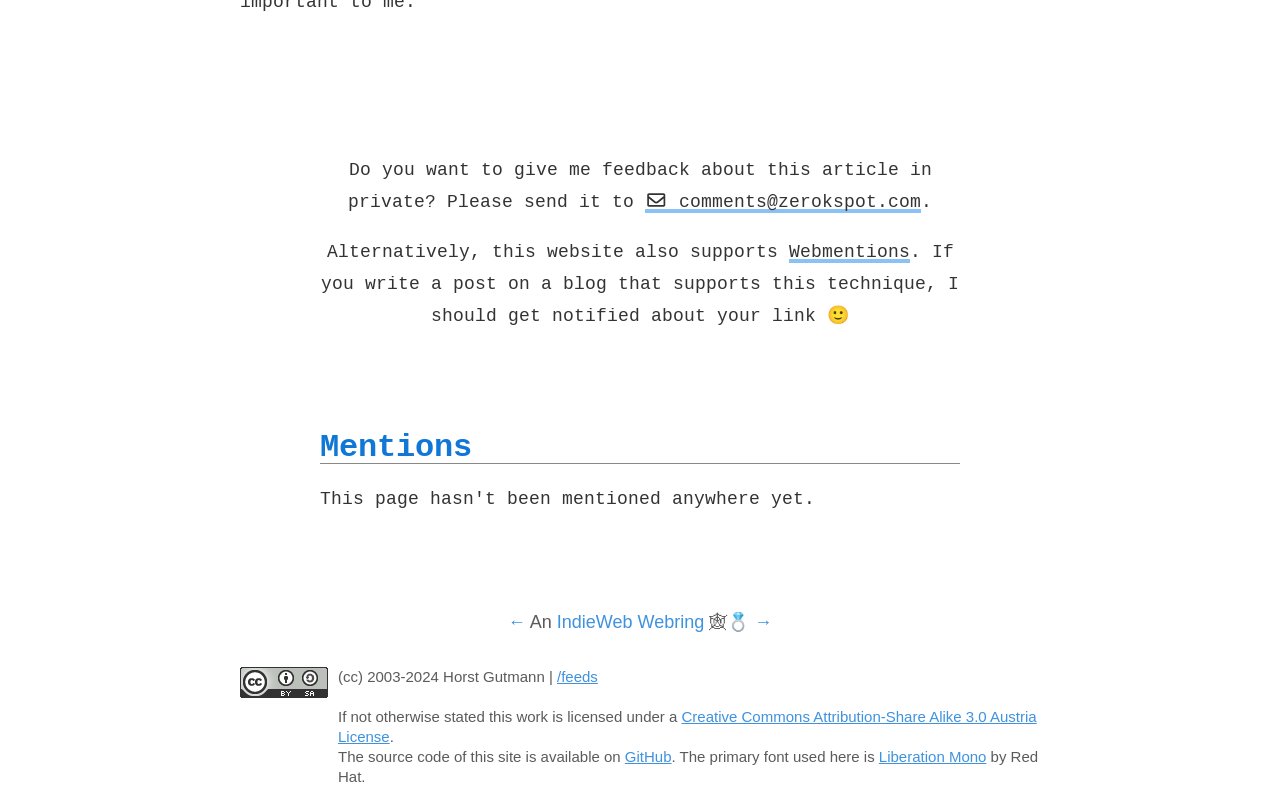What is the email address to send feedback about this article?
Can you provide a detailed and comprehensive answer to the question?

The email address can be found in the first paragraph of the webpage, where it says 'Do you want to give me feedback about this article in private? Please send it to' followed by the email address.